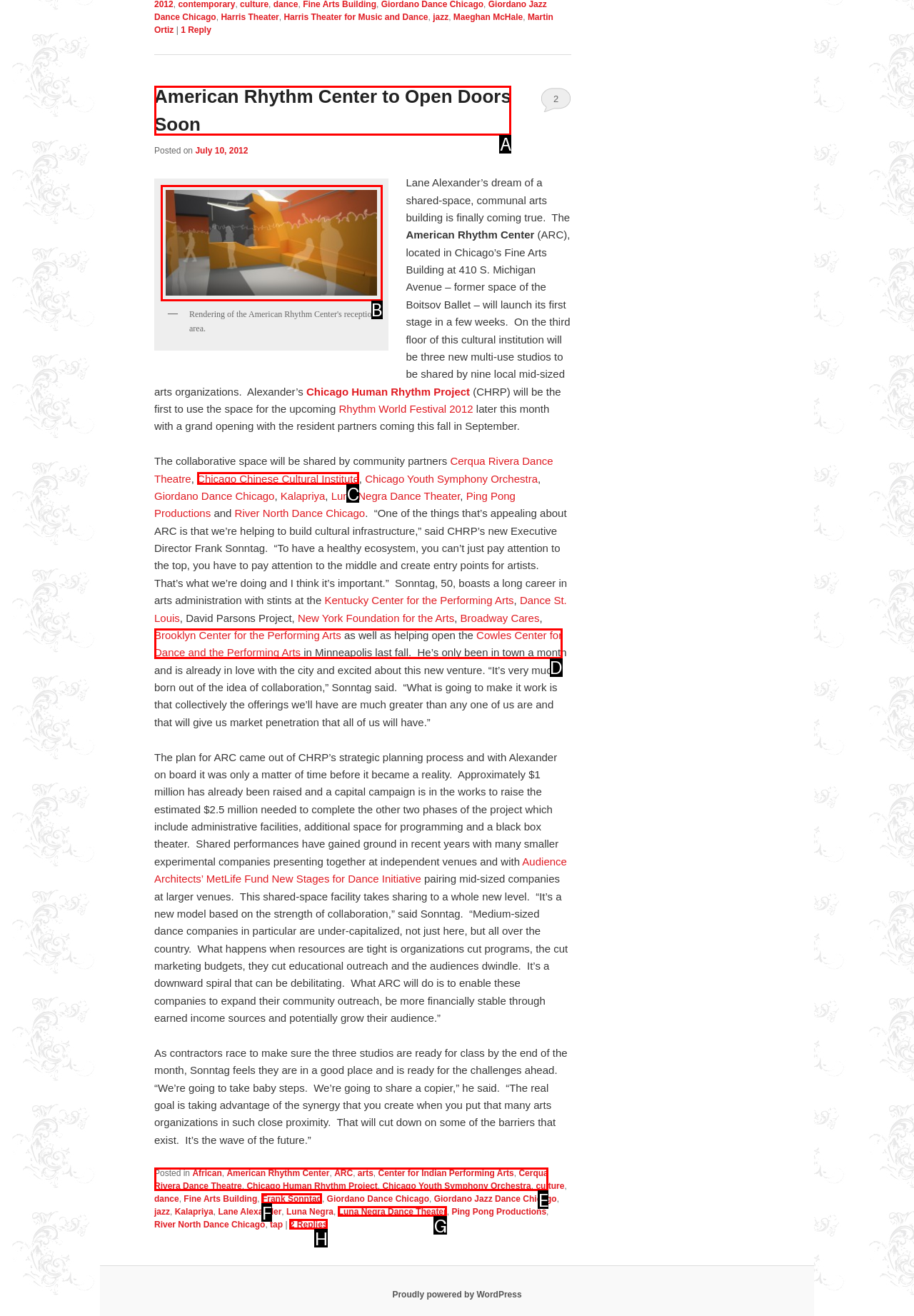Which option aligns with the description: Cerqua Rivera Dance Theatre? Respond by selecting the correct letter.

E